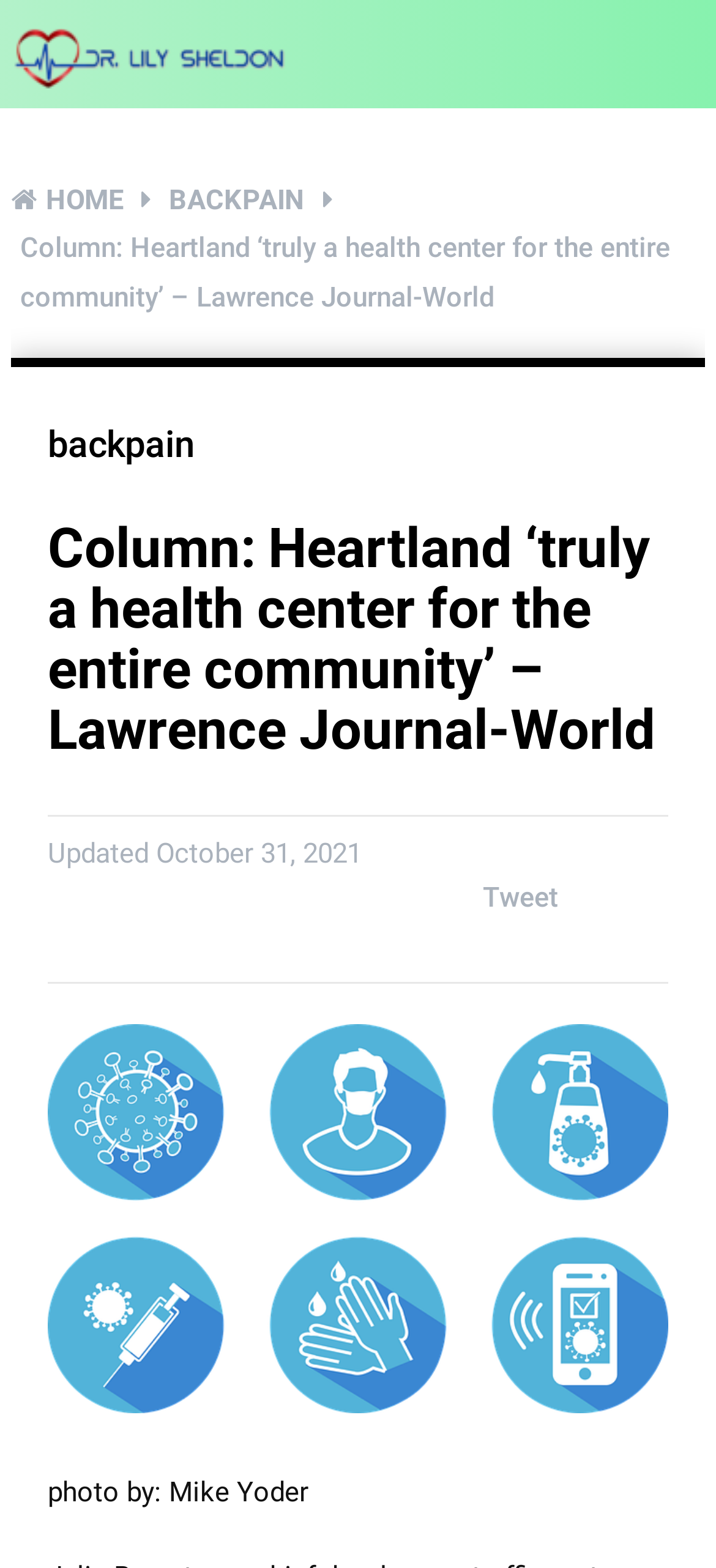Please determine the main heading text of this webpage.

Column: Heartland ‘truly a health center for the entire community’ – Lawrence Journal-World